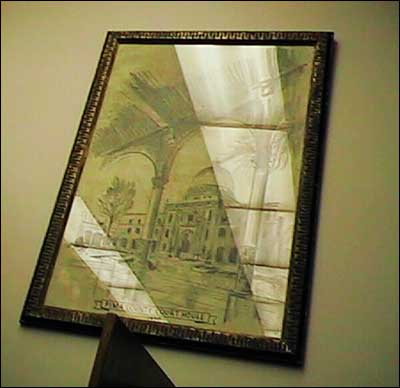Deliver an in-depth description of the image, highlighting major points.

This image features a framed painting hung at an angle, capturing a serene architectural scene with columns and trees. The artwork, which appears to depict a historical building, is slightly obscured by glare from overhead lighting, suggesting it is located in a well-lit indoor space, possibly a library or gallery. The intricate frame surrounding the painting adds to its aesthetic appeal, while the reflection on the glass hints at the environment around it, enhancing the sense of place. This particular piece, although it lacks distinctive characteristics, has been a part of the library's decor since before a remodeling project in the fall of 1997, and is now situated by a study table in a less prominent position.